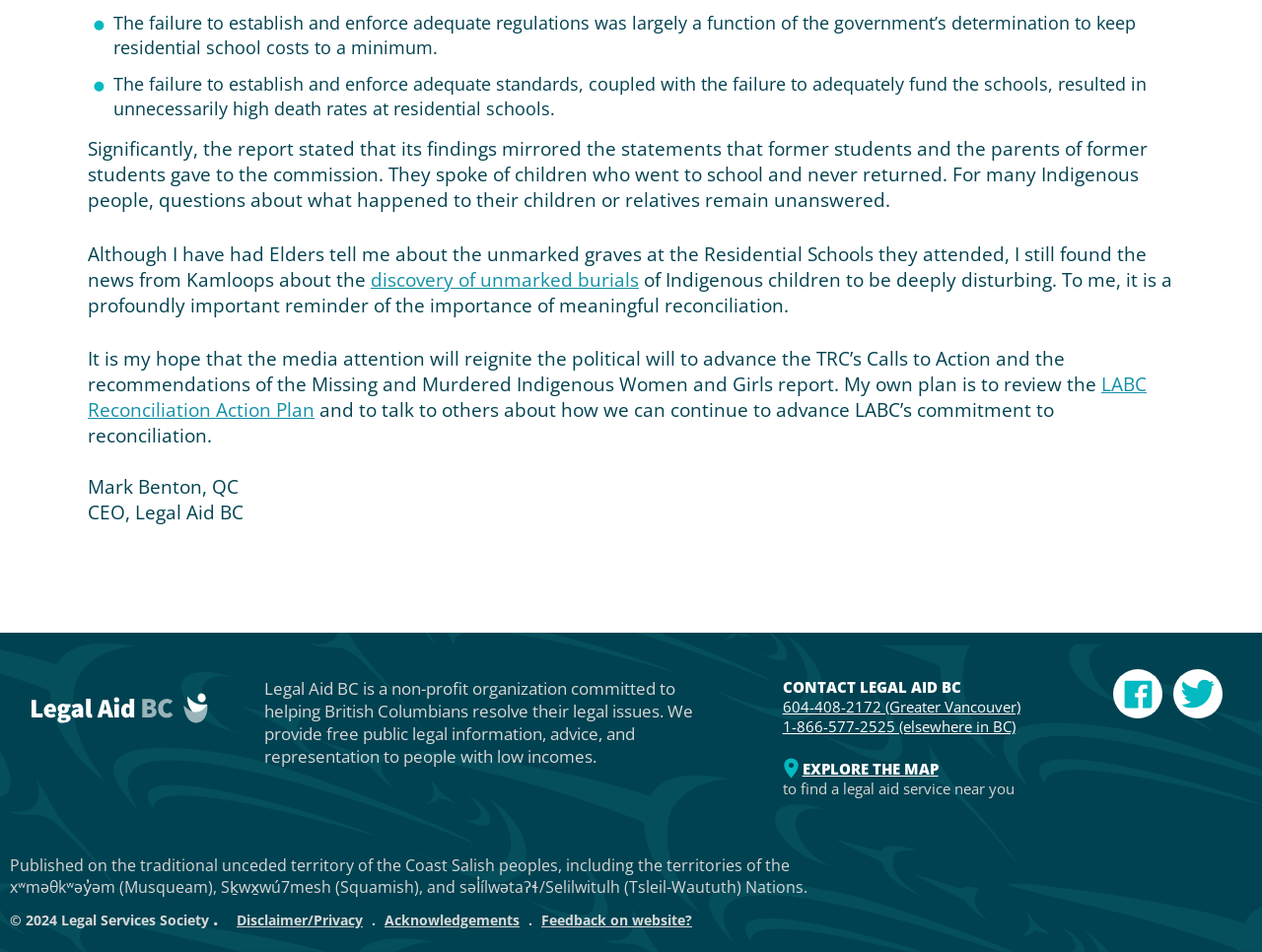Determine the coordinates of the bounding box for the clickable area needed to execute this instruction: "explore the map to find a legal aid service near you".

[0.636, 0.797, 0.743, 0.818]